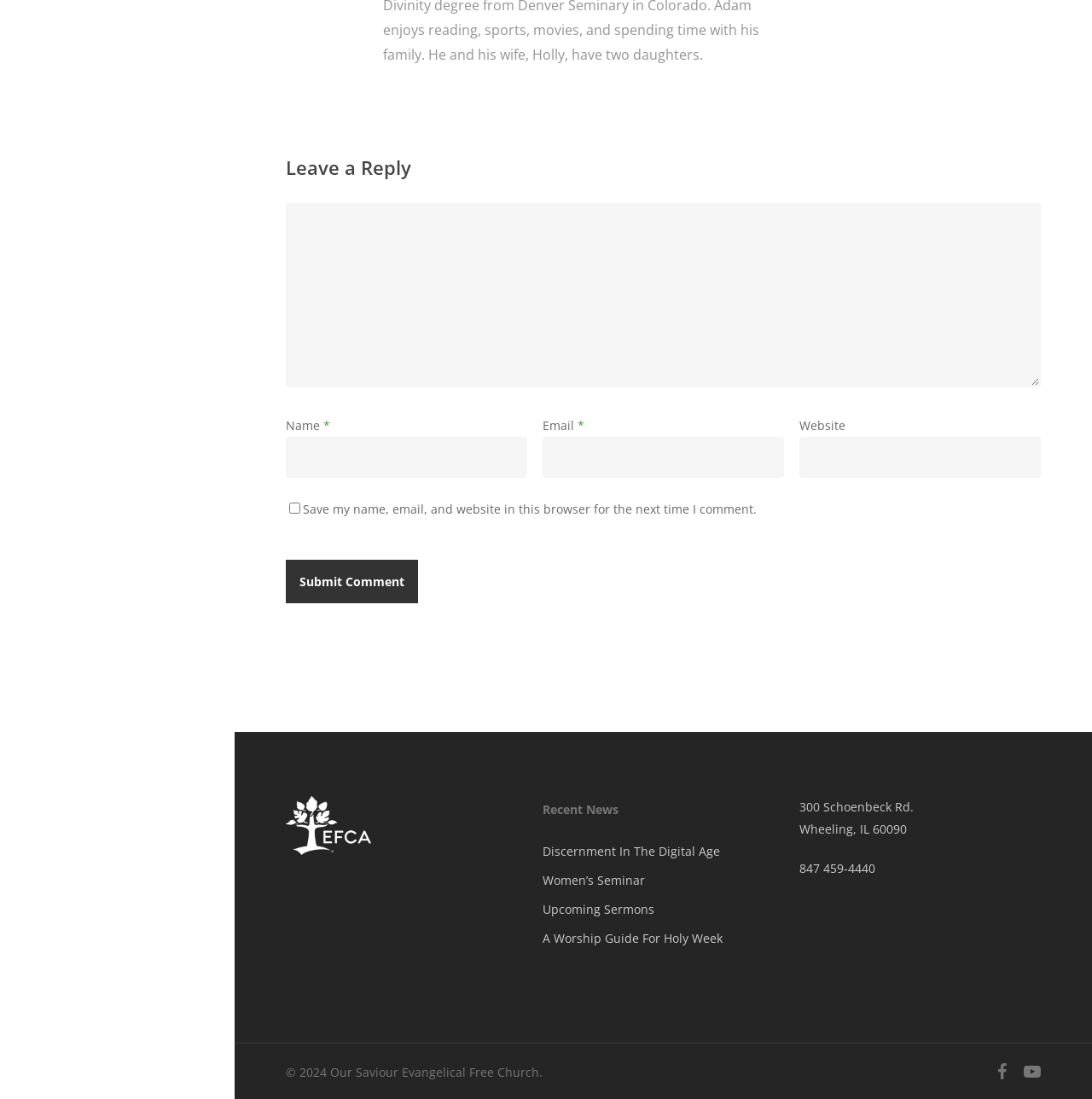Based on the image, provide a detailed and complete answer to the question: 
What is the address of the church?

The address is mentioned in the static text elements at the bottom of the page, which provides the church's location as 300 Schoenbeck Rd, Wheeling, IL 60090.